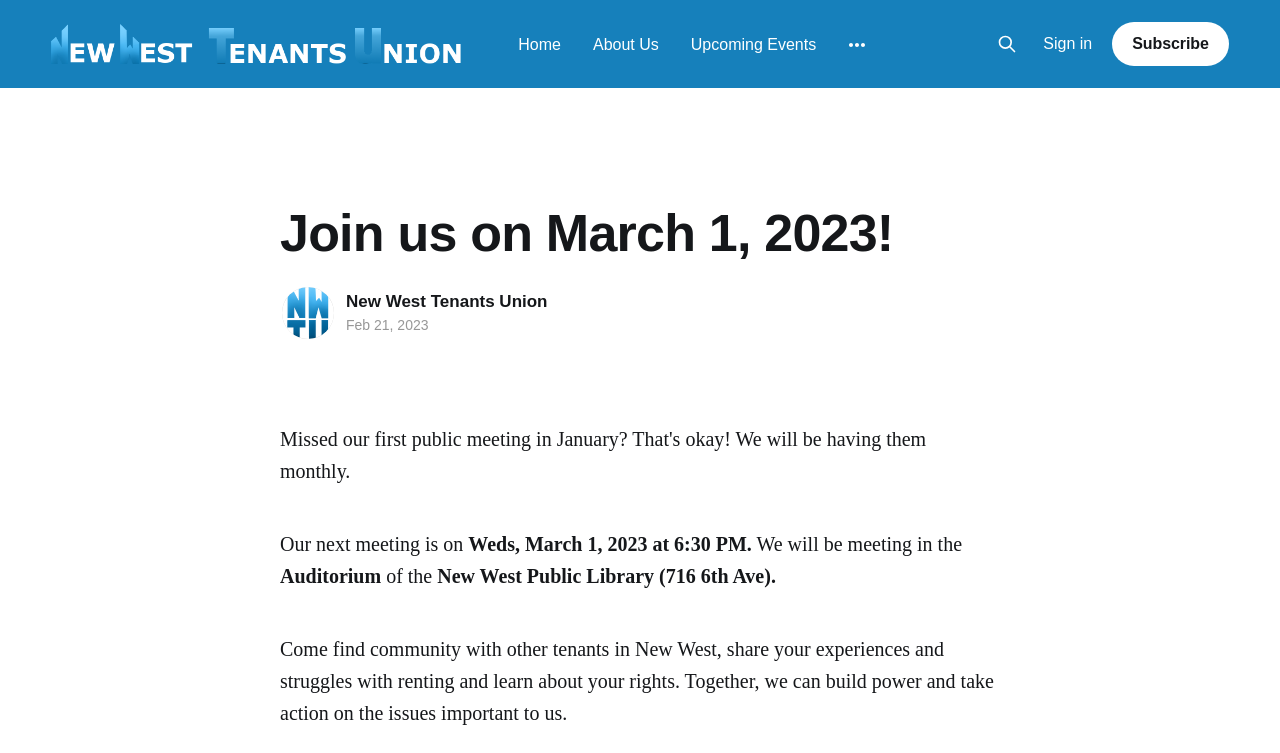Please identify the bounding box coordinates for the region that you need to click to follow this instruction: "Subscribe to the newsletter".

[0.869, 0.029, 0.96, 0.088]